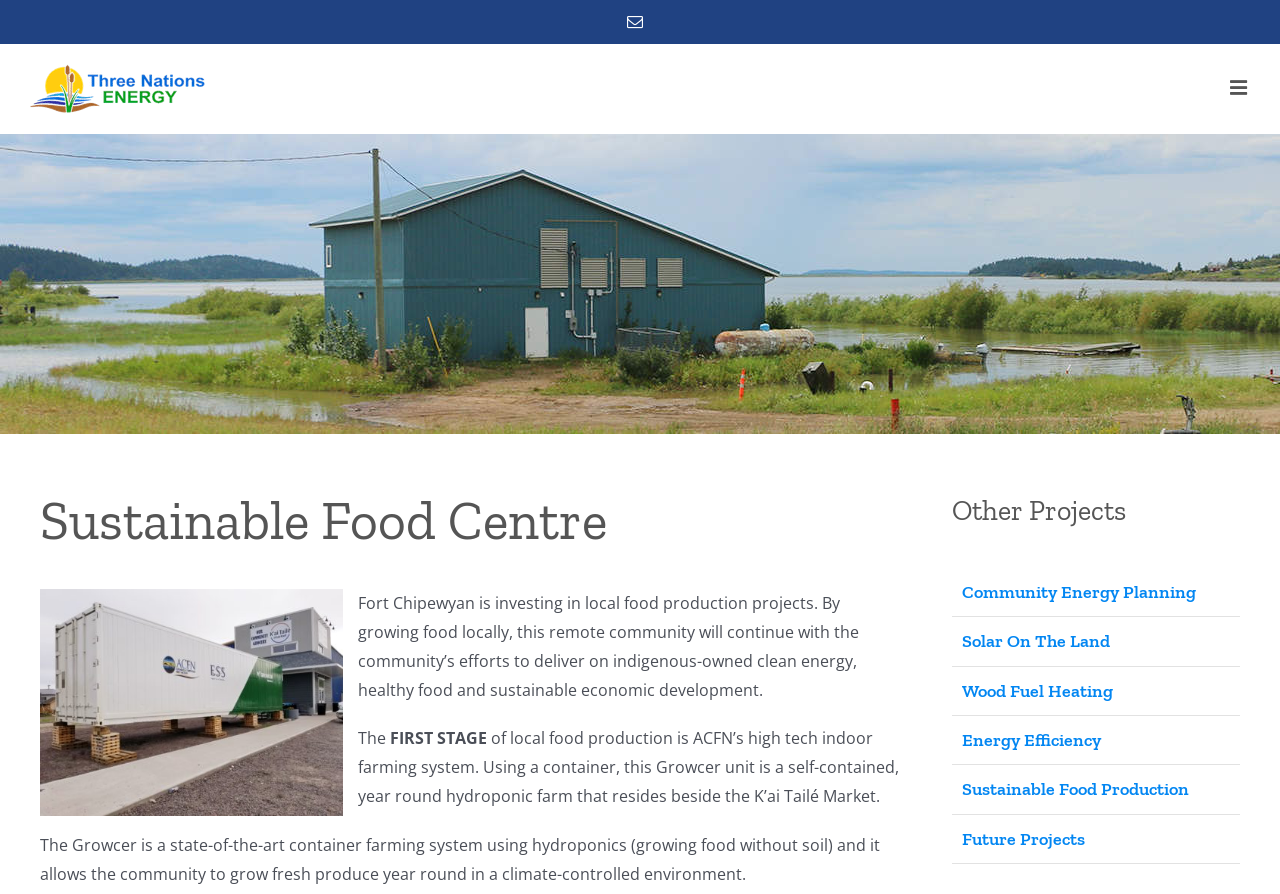How many links are in the secondary navigation?
Please respond to the question with as much detail as possible.

I counted the number of link elements under the navigation element with the text 'Secondary Navigation:', and found 6 links: 'Community Energy Planning', 'Solar On The Land', 'Wood Fuel Heating', 'Energy Efficiency', 'Sustainable Food Production', and 'Future Projects'.